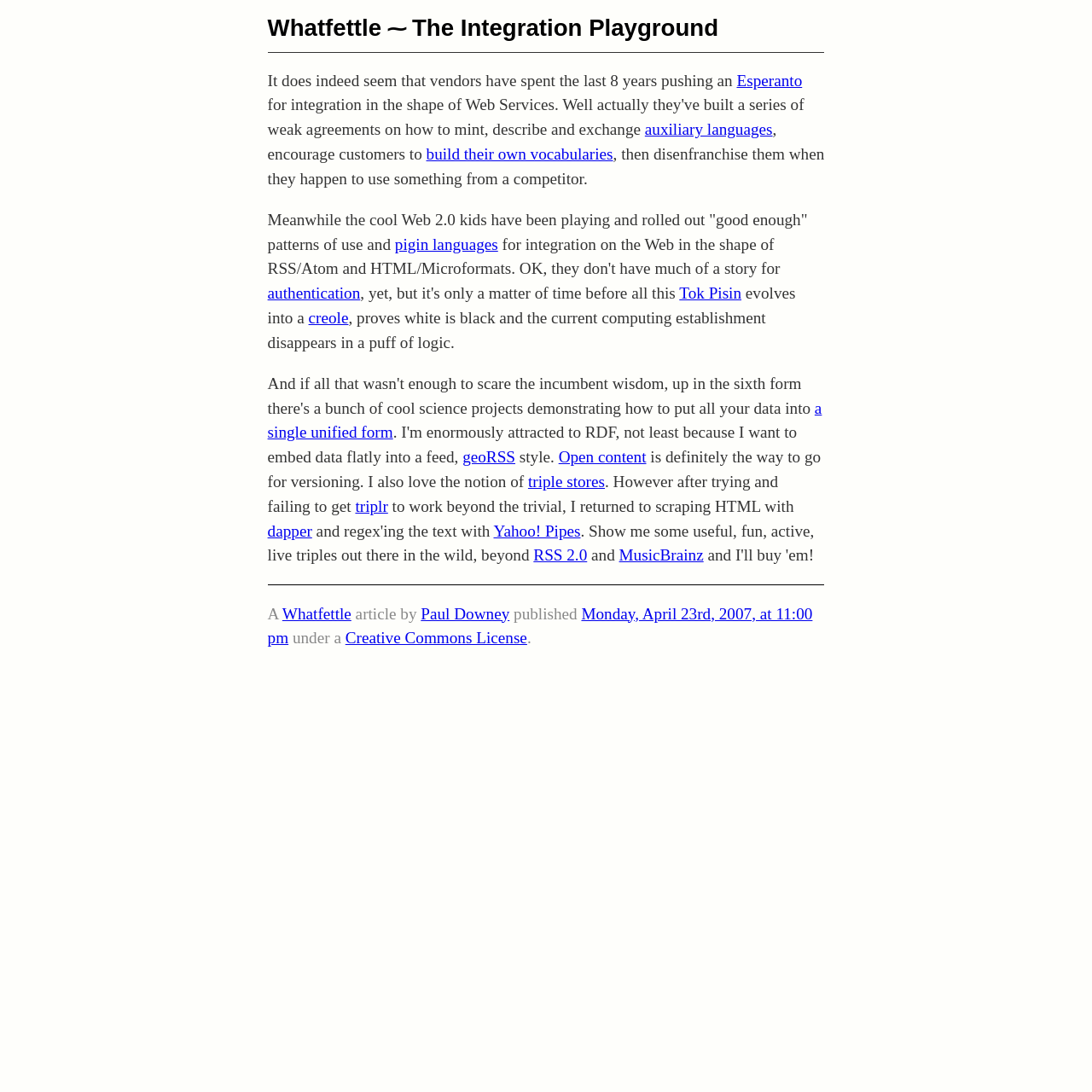Please determine the bounding box coordinates for the UI element described as: "Creative Commons License".

[0.316, 0.576, 0.483, 0.592]